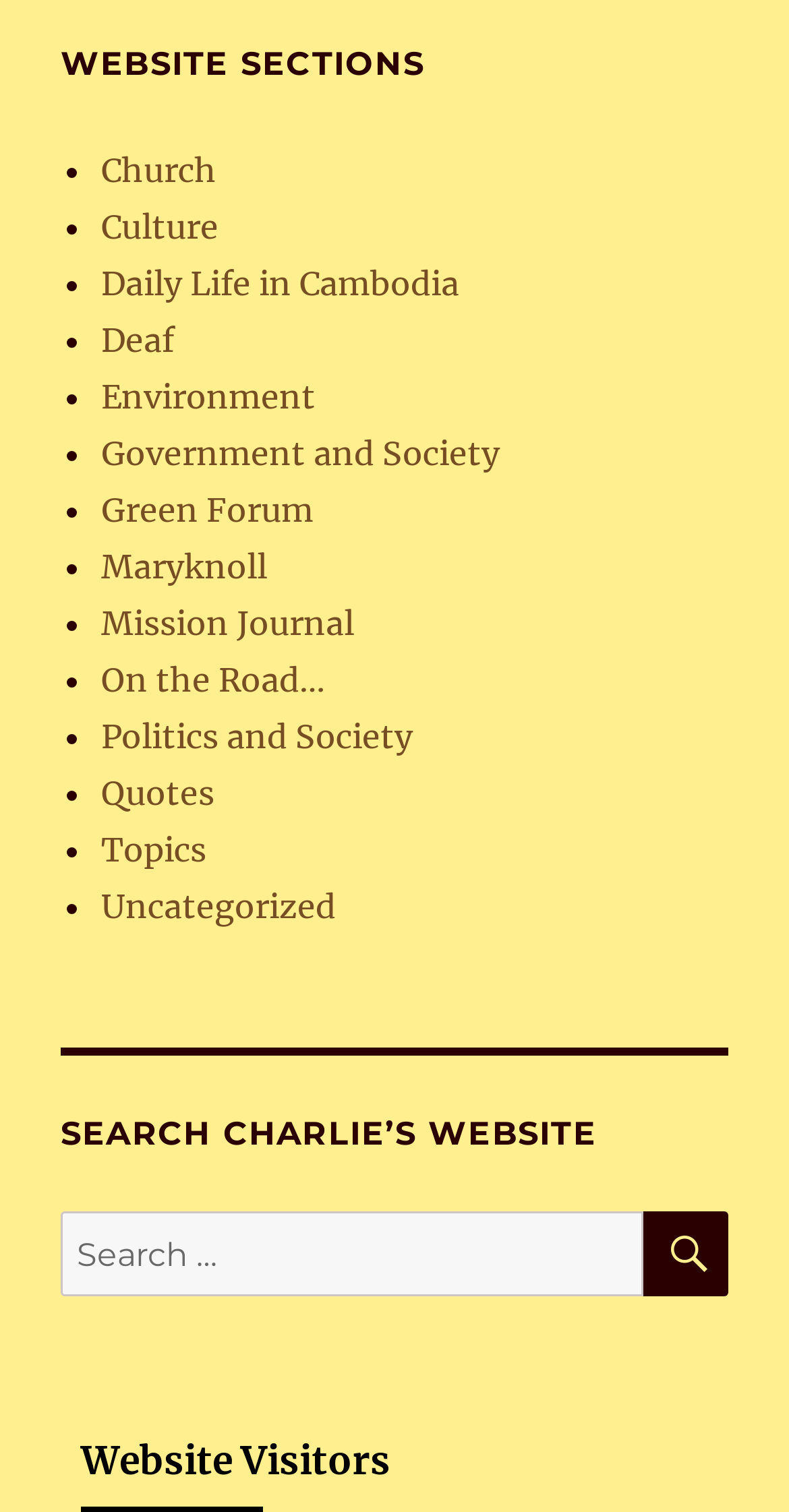Based on the image, provide a detailed response to the question:
What are the website sections?

The website sections can be found in the navigation menu, which is located below the 'WEBSITE SECTIONS' heading. The sections are listed in a bulleted format, with each section represented by a link. There are 15 sections in total, including Church, Culture, Daily Life in Cambodia, and more.